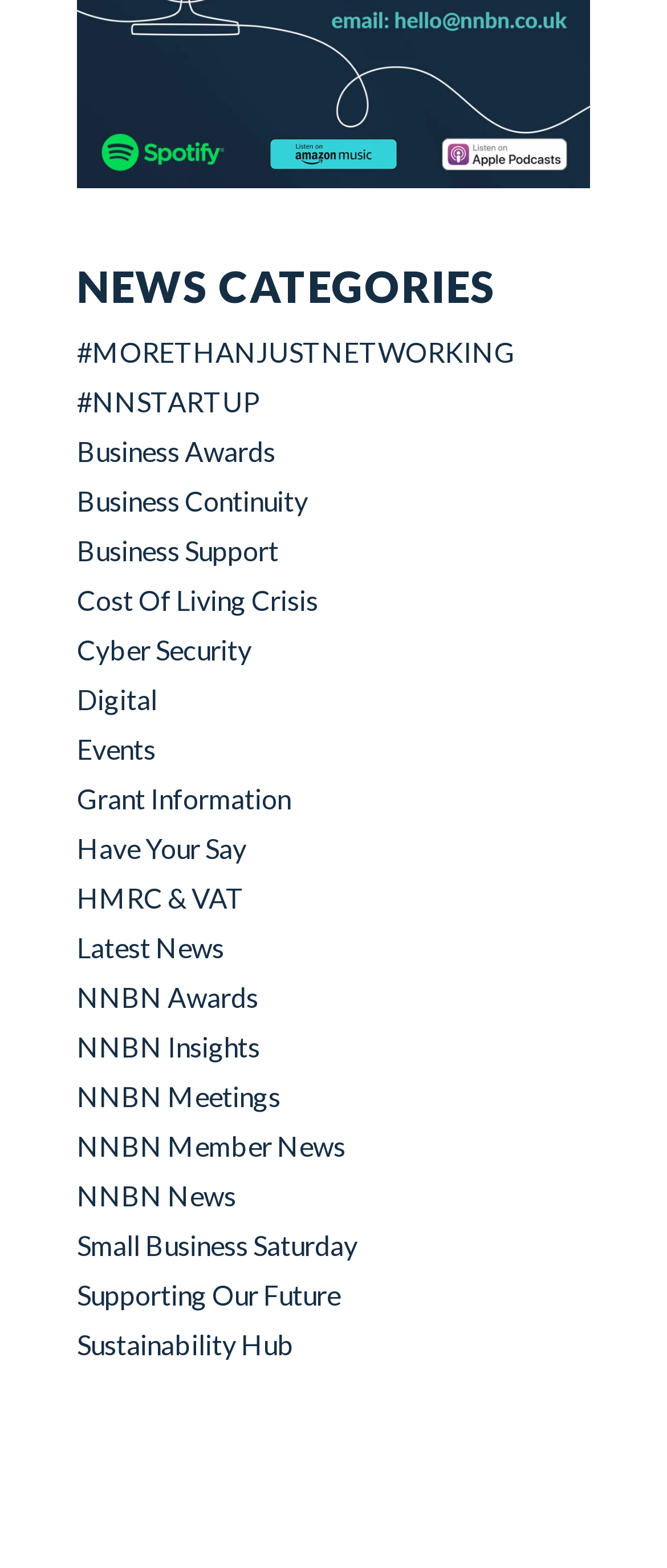Locate the bounding box coordinates of the element to click to perform the following action: 'Explore digital news'. The coordinates should be given as four float values between 0 and 1, in the form of [left, top, right, bottom].

[0.115, 0.436, 0.236, 0.456]